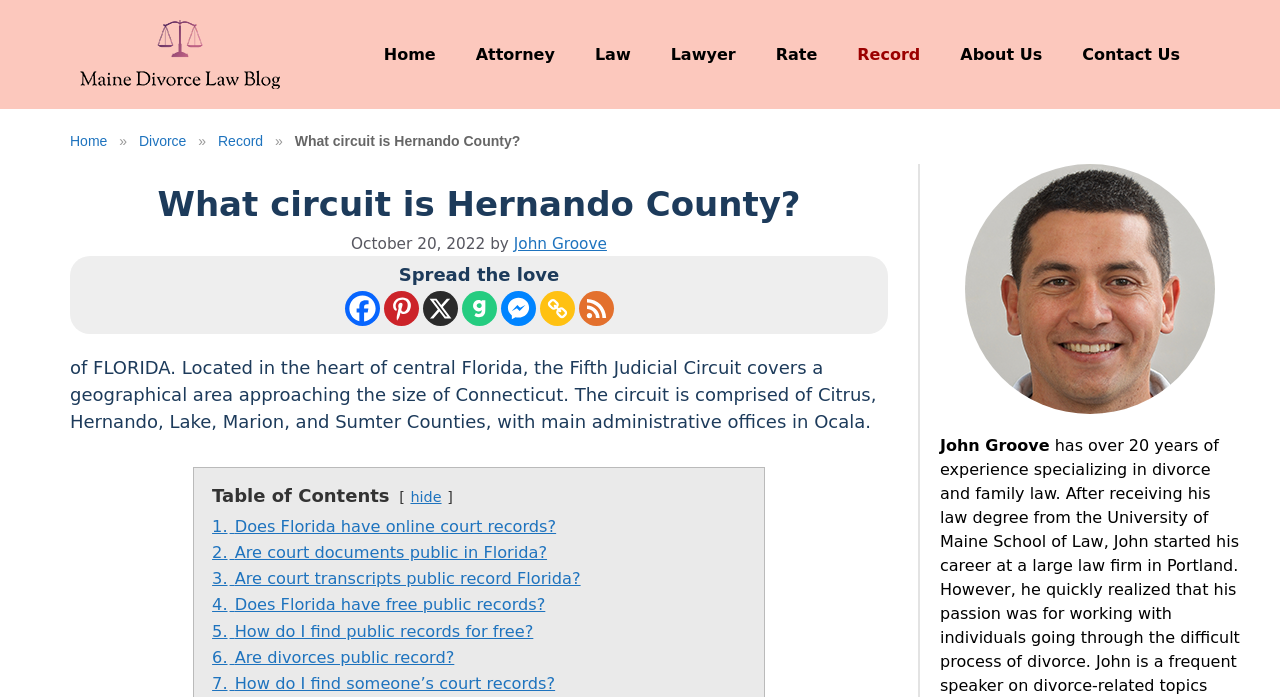How many links are there in the 'Table of Contents' section?
Based on the image content, provide your answer in one word or a short phrase.

7